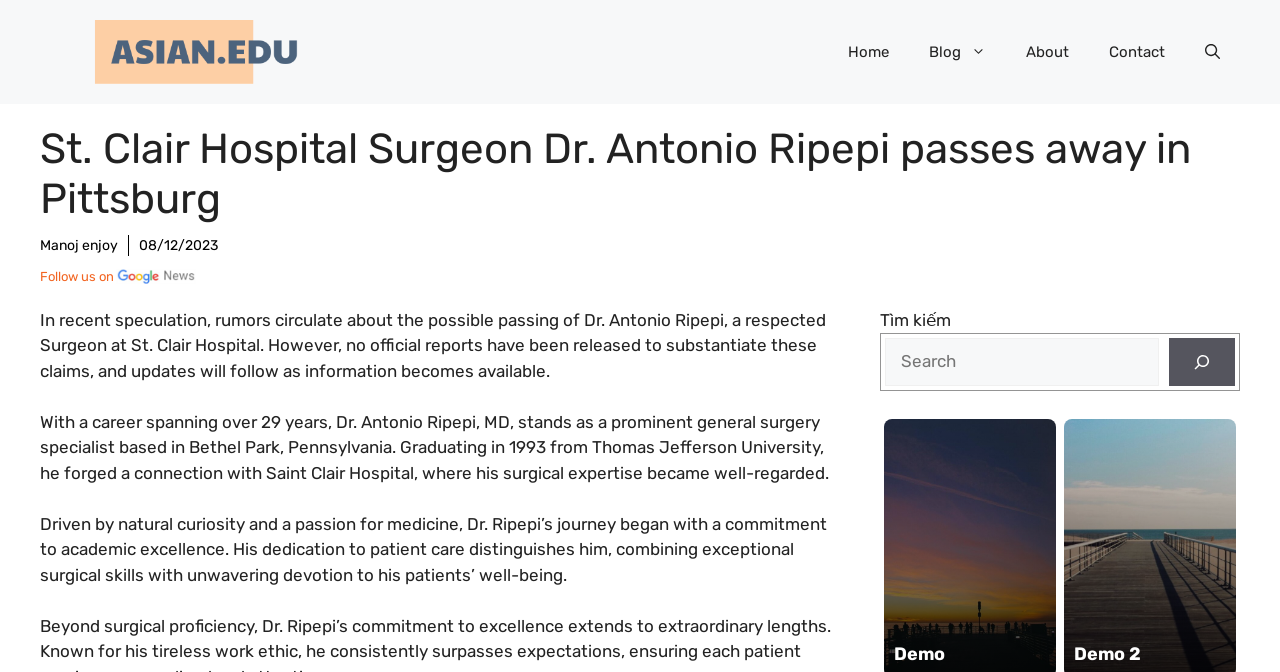Elaborate on the information and visuals displayed on the webpage.

The webpage is about Dr. Antonio Ripepi, a respected surgeon at St. Clair Hospital, with rumors circulating about his possible passing. At the top of the page, there is a banner with the site's name "ASIAN EDU" and a navigation menu with links to "Home", "Blog", "About", and "Contact". 

Below the banner, there is a heading that reads "St. Clair Hospital Surgeon Dr. Antonio Ripepi passes away in Pittsburg". Underneath the heading, there is a link to "Manoj enjoy" and a timestamp "08/12/2023". 

To the right of the timestamp, there is a link to "Follow us on" which leads to a section with three paragraphs of text. The first paragraph discusses the rumors surrounding Dr. Ripepi's passing and the lack of official reports. The second paragraph provides information about Dr. Ripepi's career, including his education and connection to St. Clair Hospital. The third paragraph describes Dr. Ripepi's dedication to patient care and his exceptional surgical skills.

On the right side of the page, there is a search bar with a button and an image of a magnifying glass. The search bar has a placeholder text "Tìm kiếm".